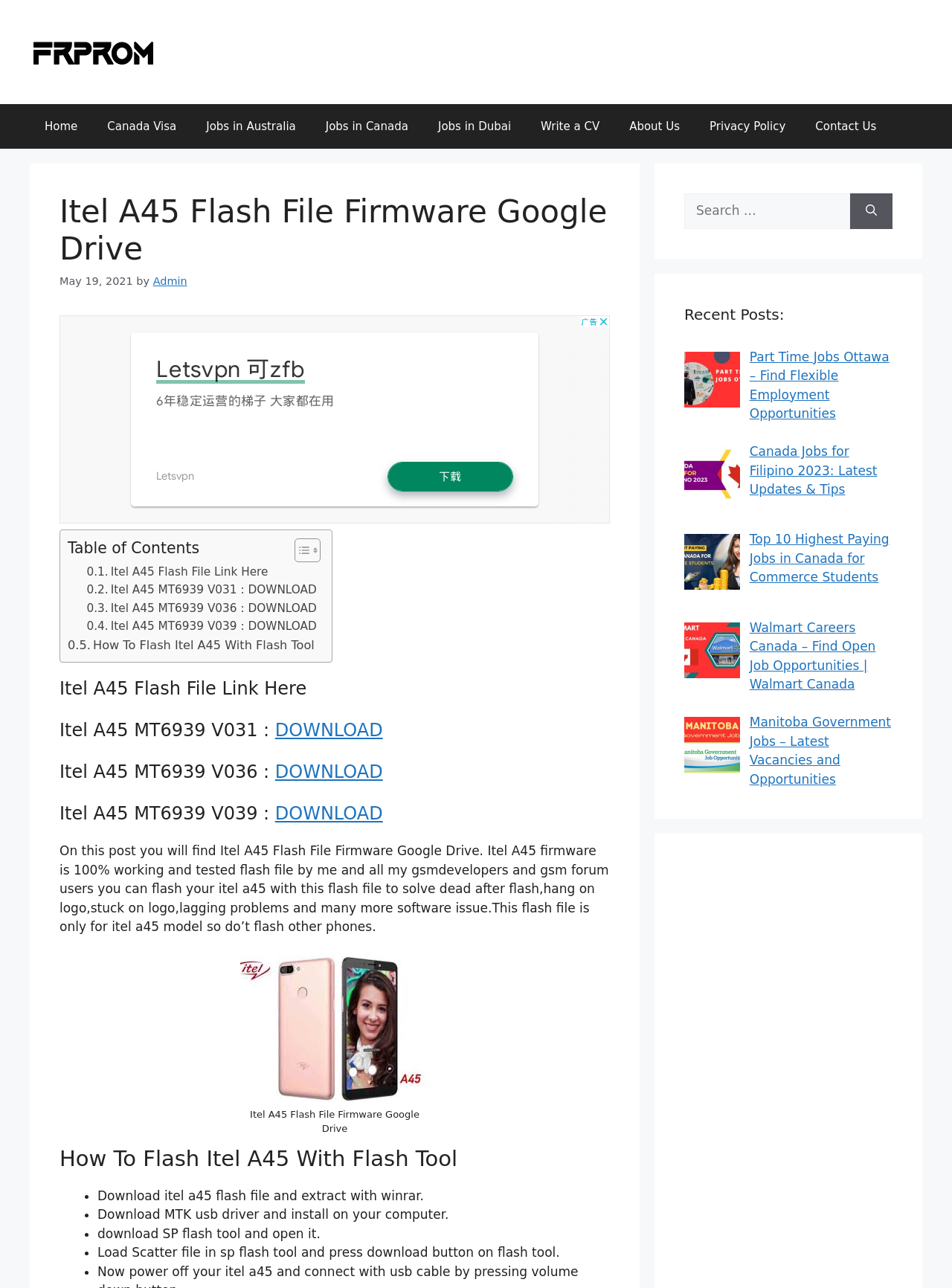Extract the main title from the webpage.

Itel A45 Flash File Firmware Google Drive